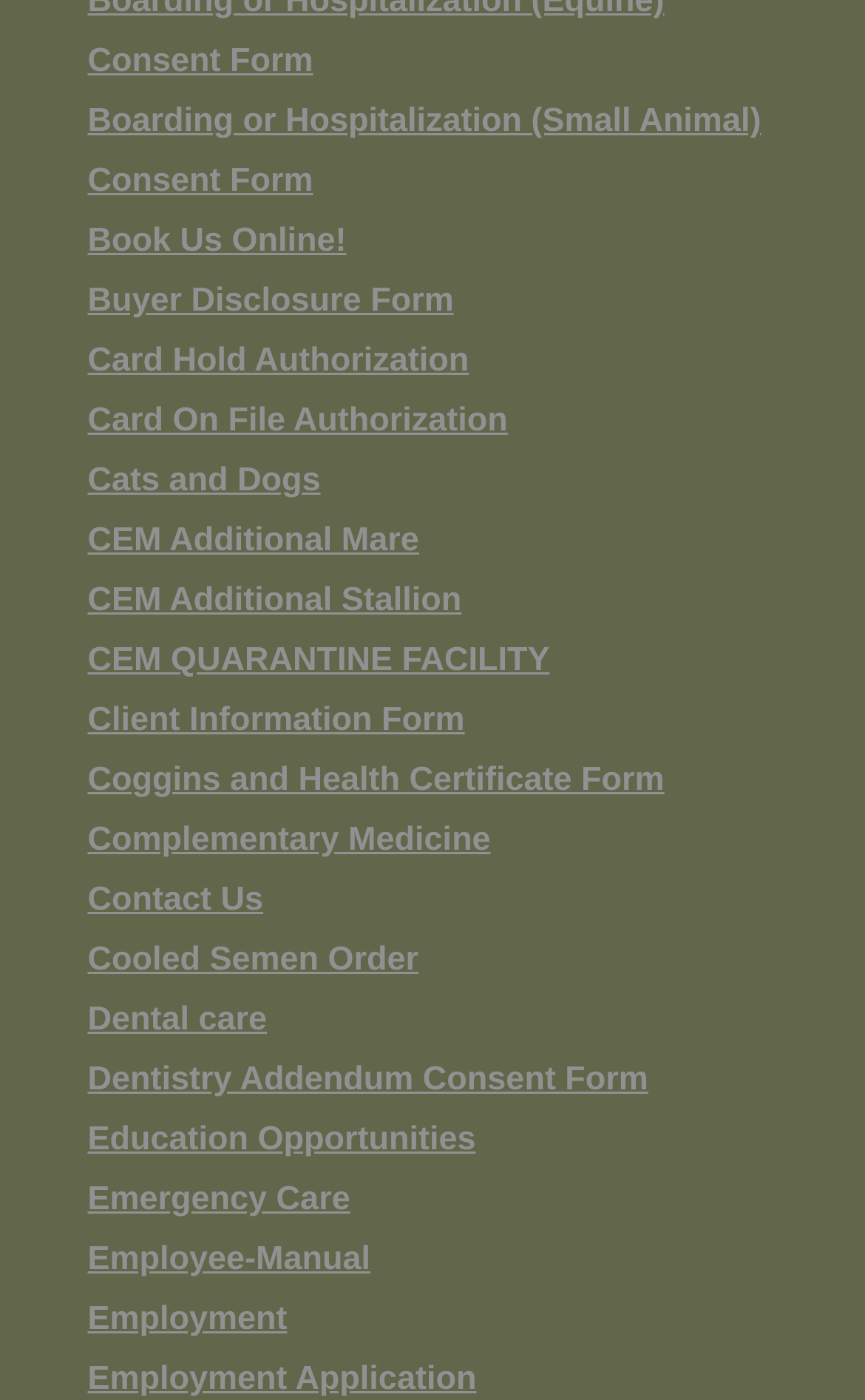Please mark the bounding box coordinates of the area that should be clicked to carry out the instruction: "Visit the 'LICHTER Filmfestival' page".

None